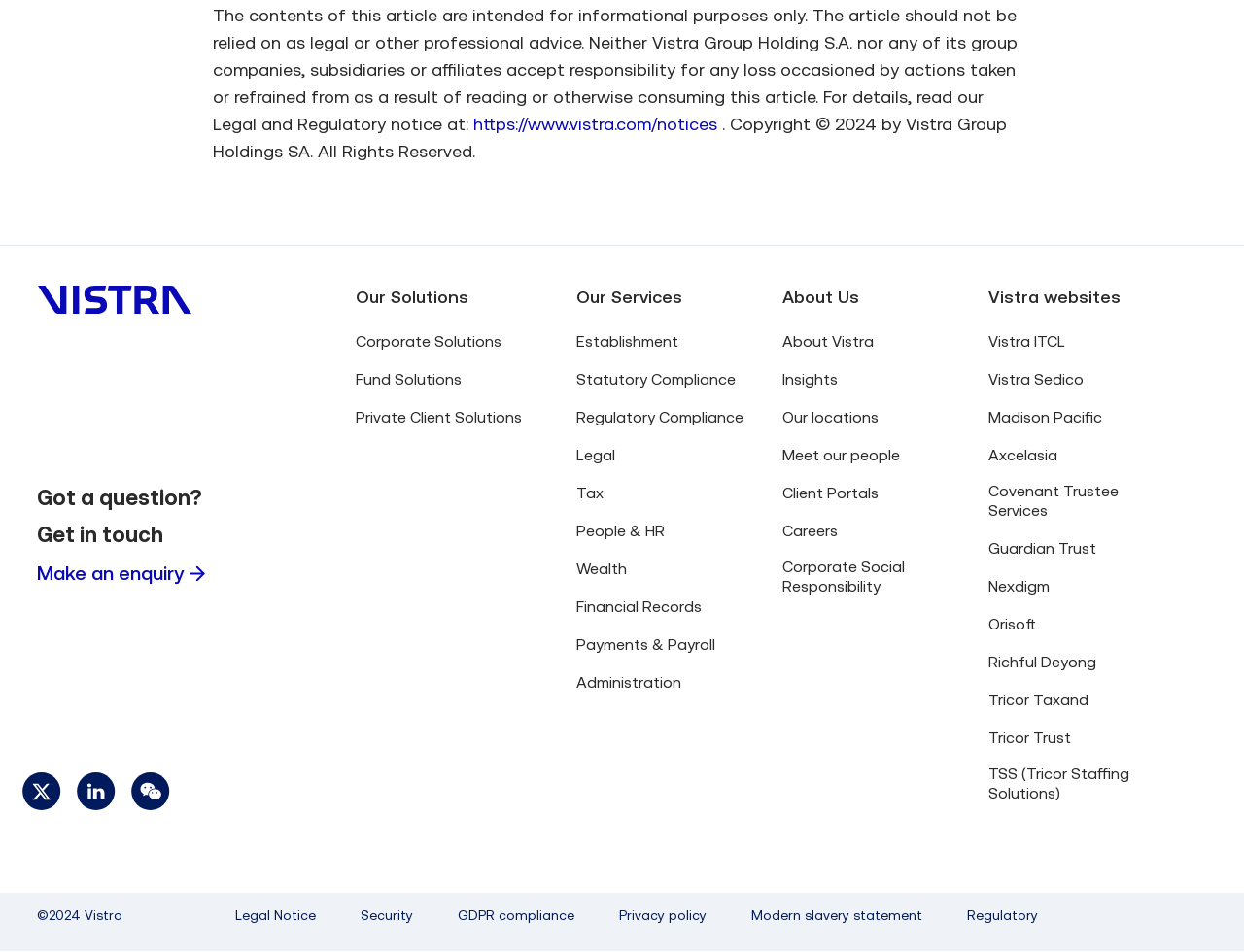Locate the bounding box coordinates for the element described below: "TSS (Tricor Staffing Solutions)". The coordinates must be four float values between 0 and 1, formatted as [left, top, right, bottom].

[0.795, 0.802, 0.949, 0.843]